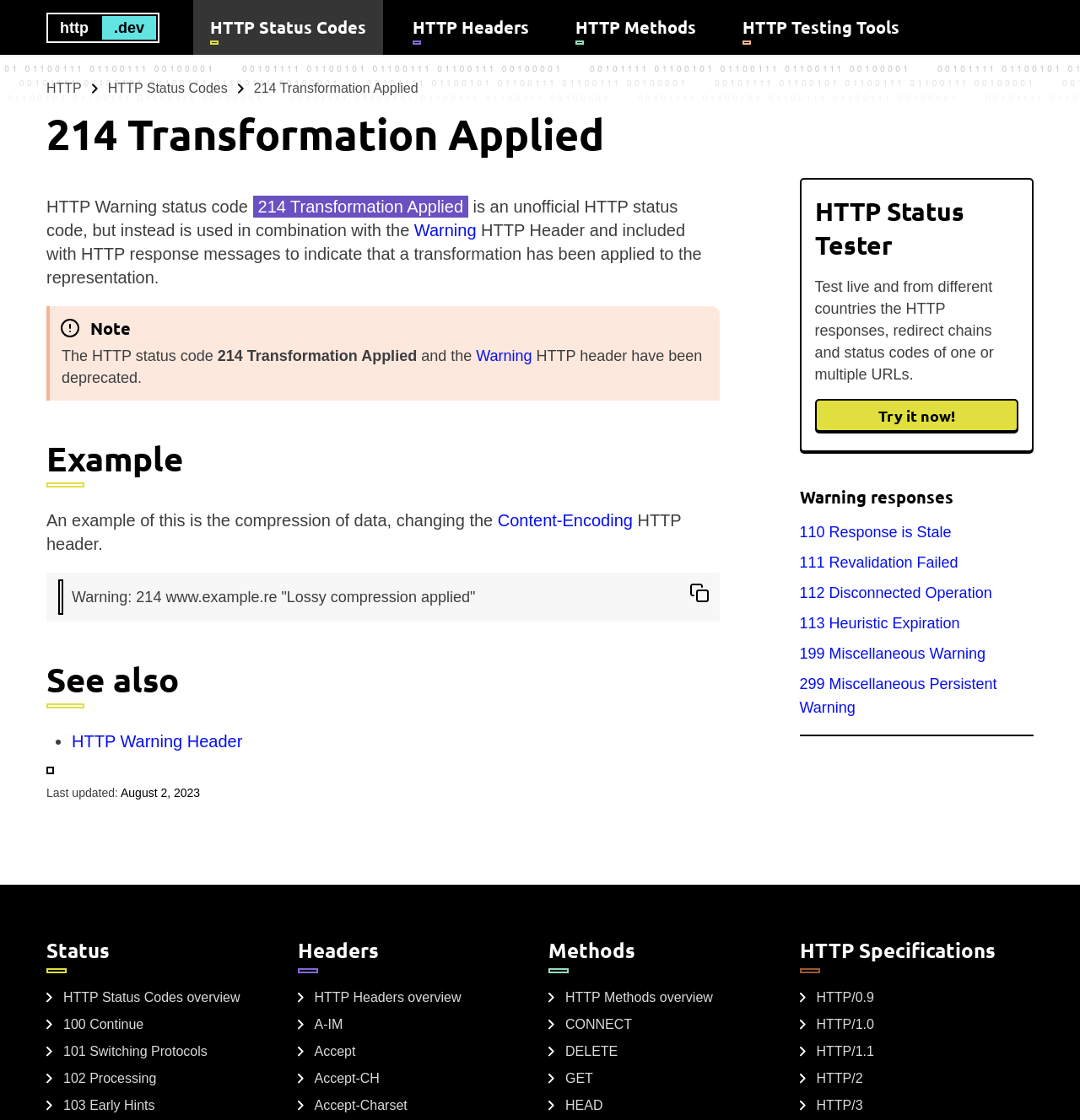Determine the bounding box for the described HTML element: "103 Early Hints". Ensure the coordinates are four float numbers between 0 and 1 in the format [left, top, right, bottom].

[0.043, 0.98, 0.143, 0.994]